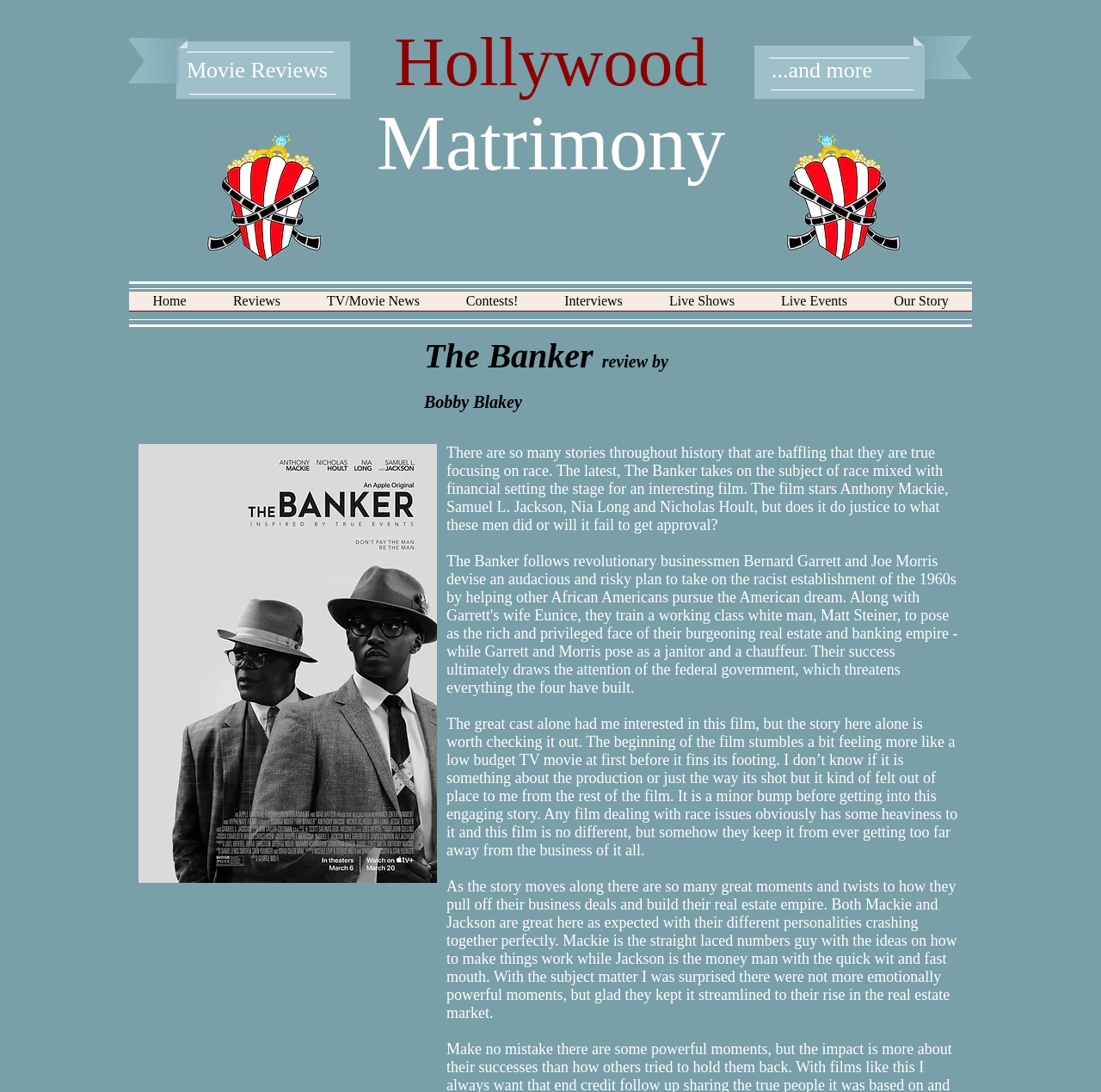Please identify the bounding box coordinates of the element I should click to complete this instruction: 'Learn more about Matrimony'. The coordinates should be given as four float numbers between 0 and 1, like this: [left, top, right, bottom].

[0.342, 0.092, 0.659, 0.17]